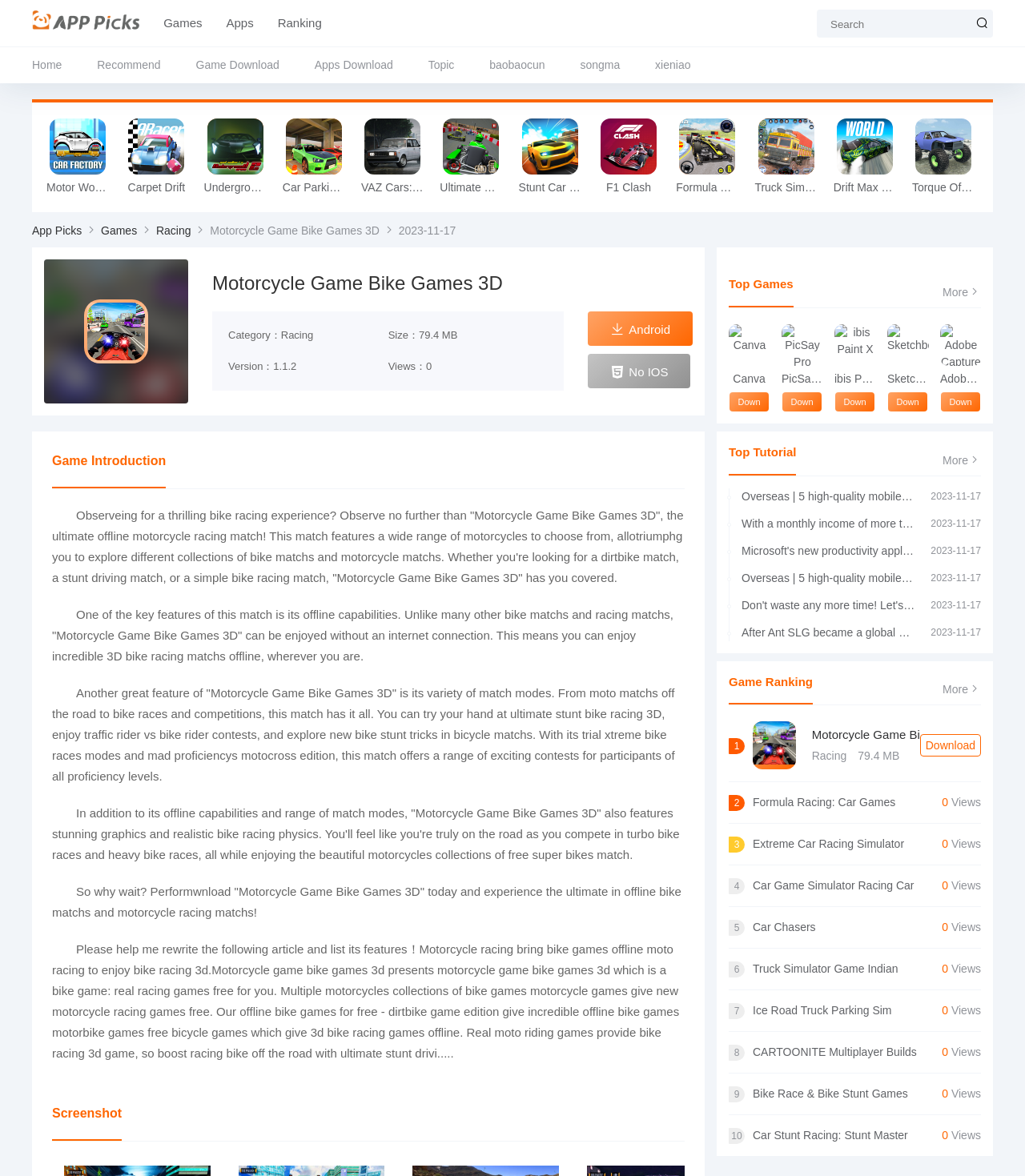What type of games are featured in the game?
Provide a detailed answer to the question using information from the image.

The game features bike racing games, including dirtbike games, stunt driving games, and simple bike racing games, as mentioned in the game introduction.